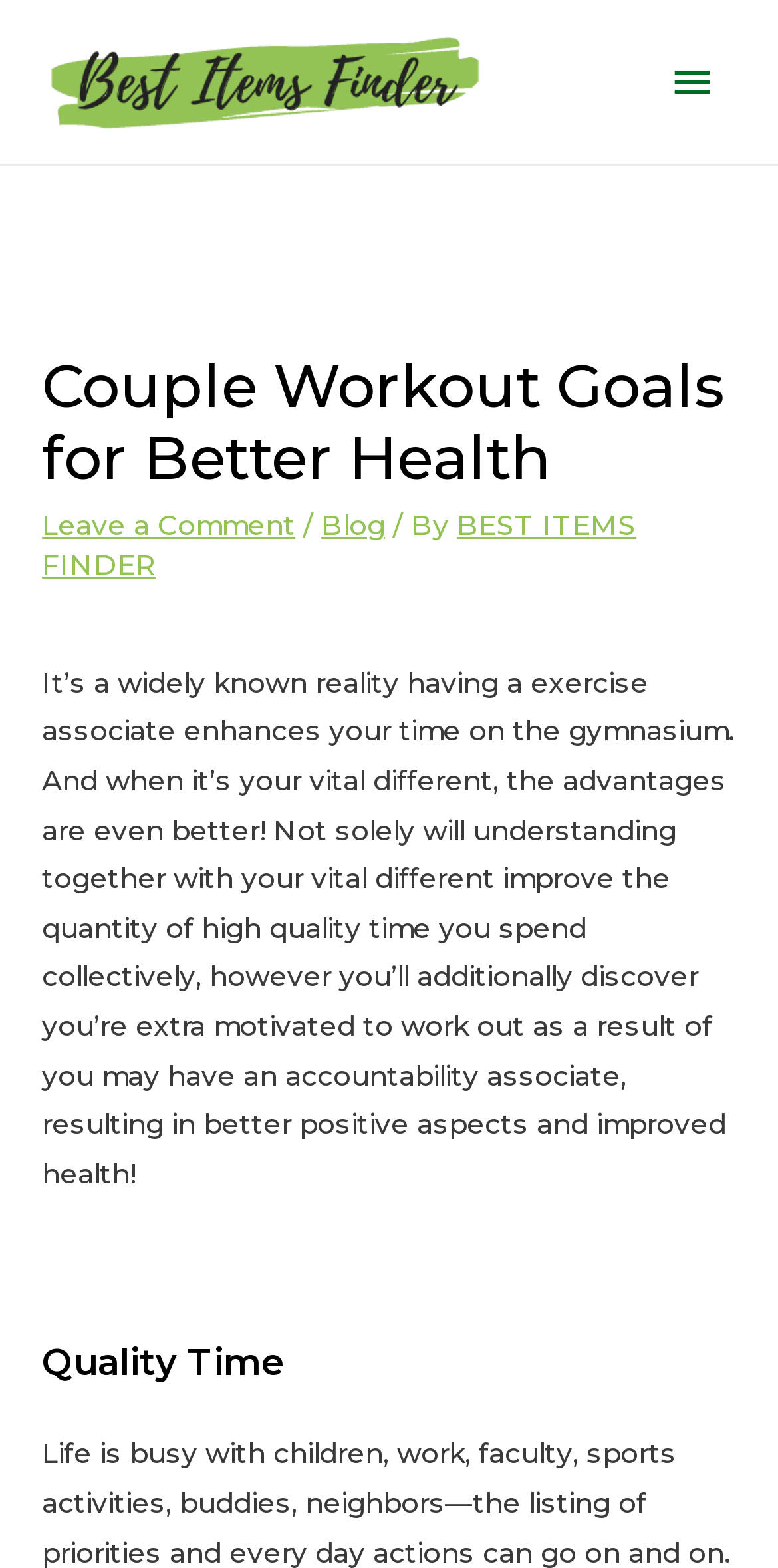From the webpage screenshot, identify the region described by st Columbus hospice. Provide the bounding box coordinates as (top-left x, top-left y, bottom-right x, bottom-right y), with each value being a floating point number between 0 and 1.

None